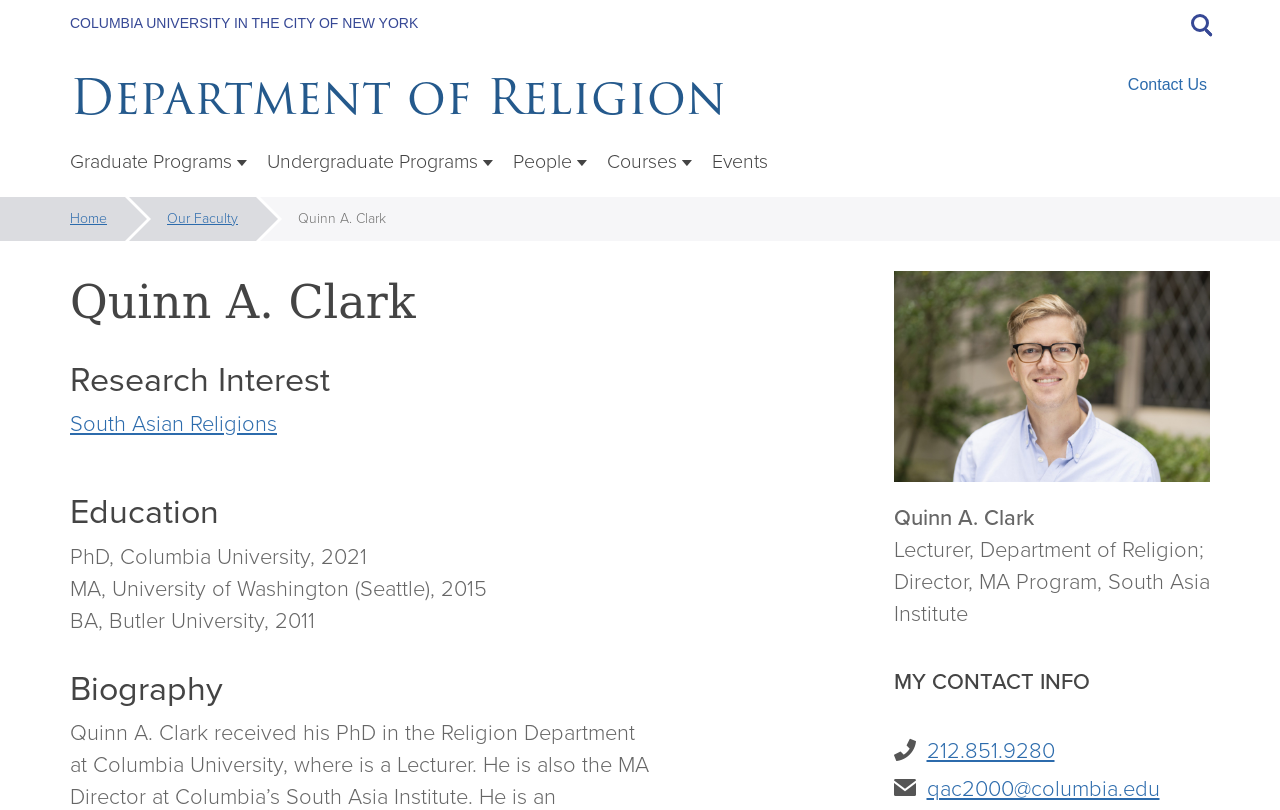Find the bounding box coordinates of the element you need to click on to perform this action: 'Search'. The coordinates should be represented by four float values between 0 and 1, in the format [left, top, right, bottom].

[0.92, 0.0, 0.957, 0.059]